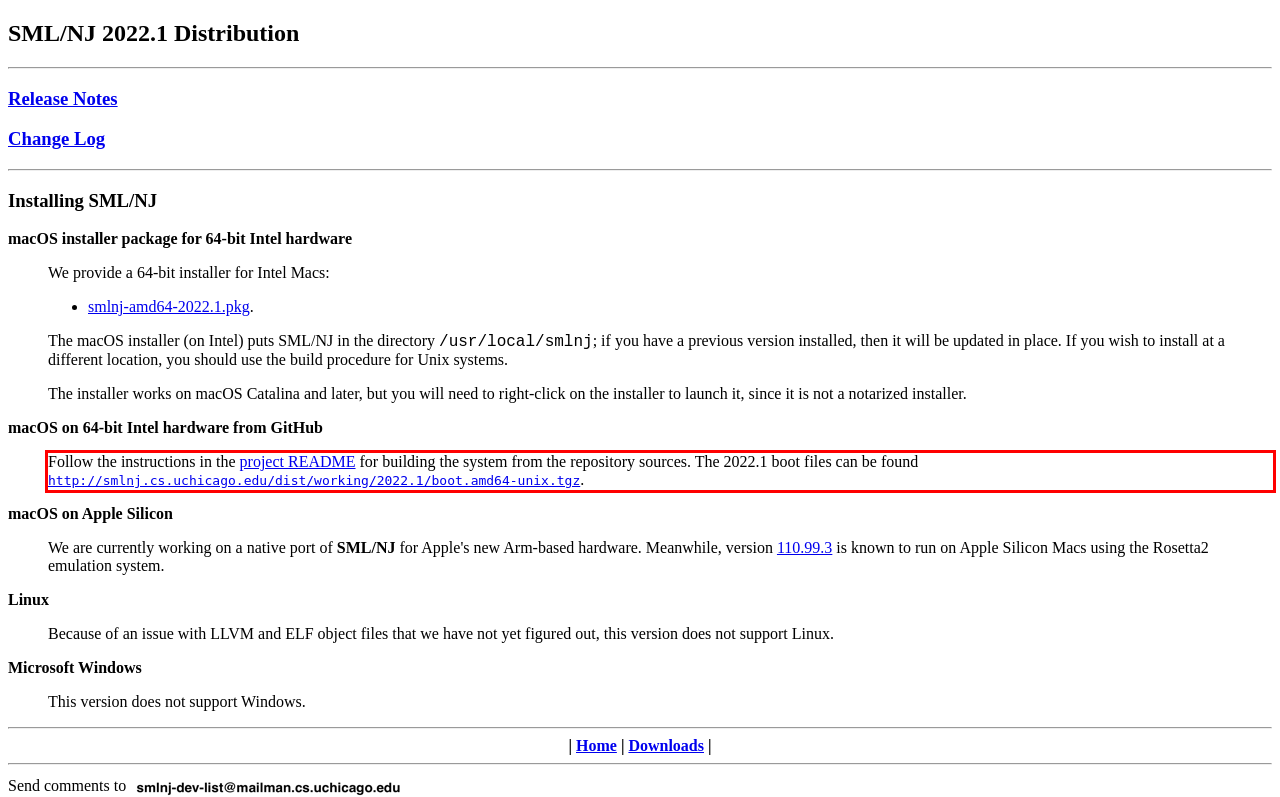Given the screenshot of a webpage, identify the red rectangle bounding box and recognize the text content inside it, generating the extracted text.

Follow the instructions in the project README for building the system from the repository sources. The 2022.1 boot files can be found http://smlnj.cs.uchicago.edu/dist/working/2022.1/boot.amd64-unix.tgz.